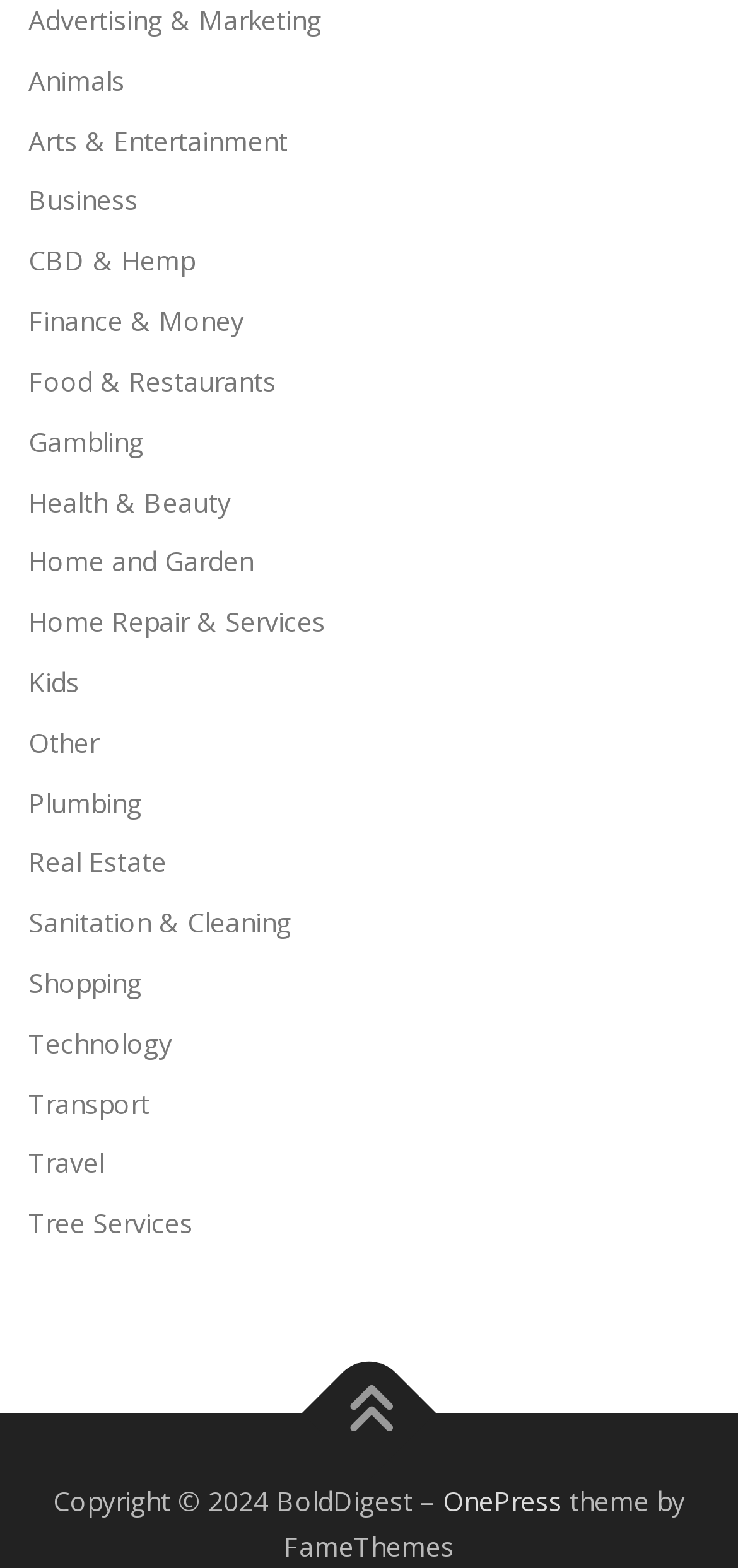Provide a short answer using a single word or phrase for the following question: 
How many categories are listed on the webpage?

21